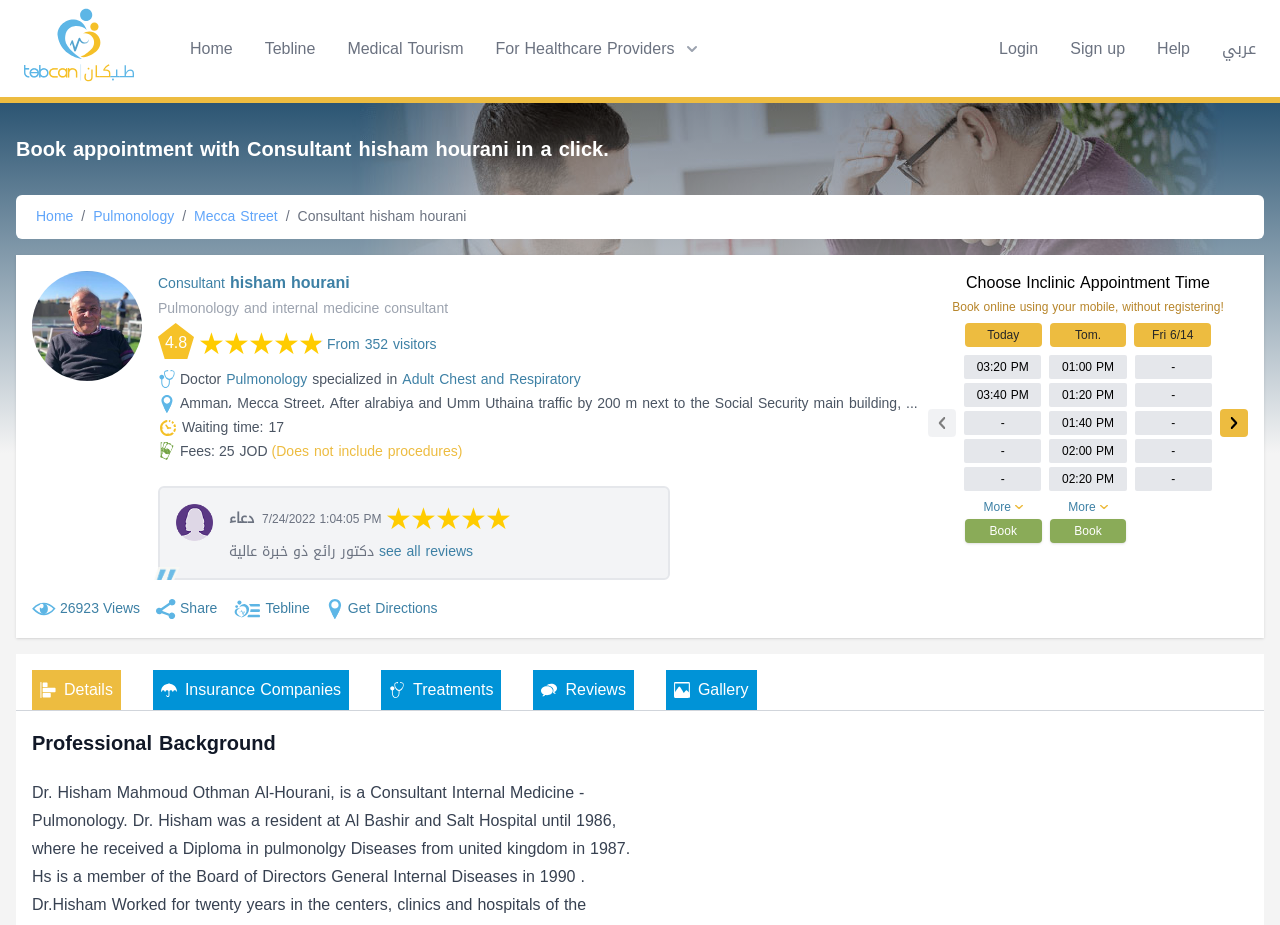Identify the title of the webpage and provide its text content.

Book appointment with Consultant hisham hourani in a click.